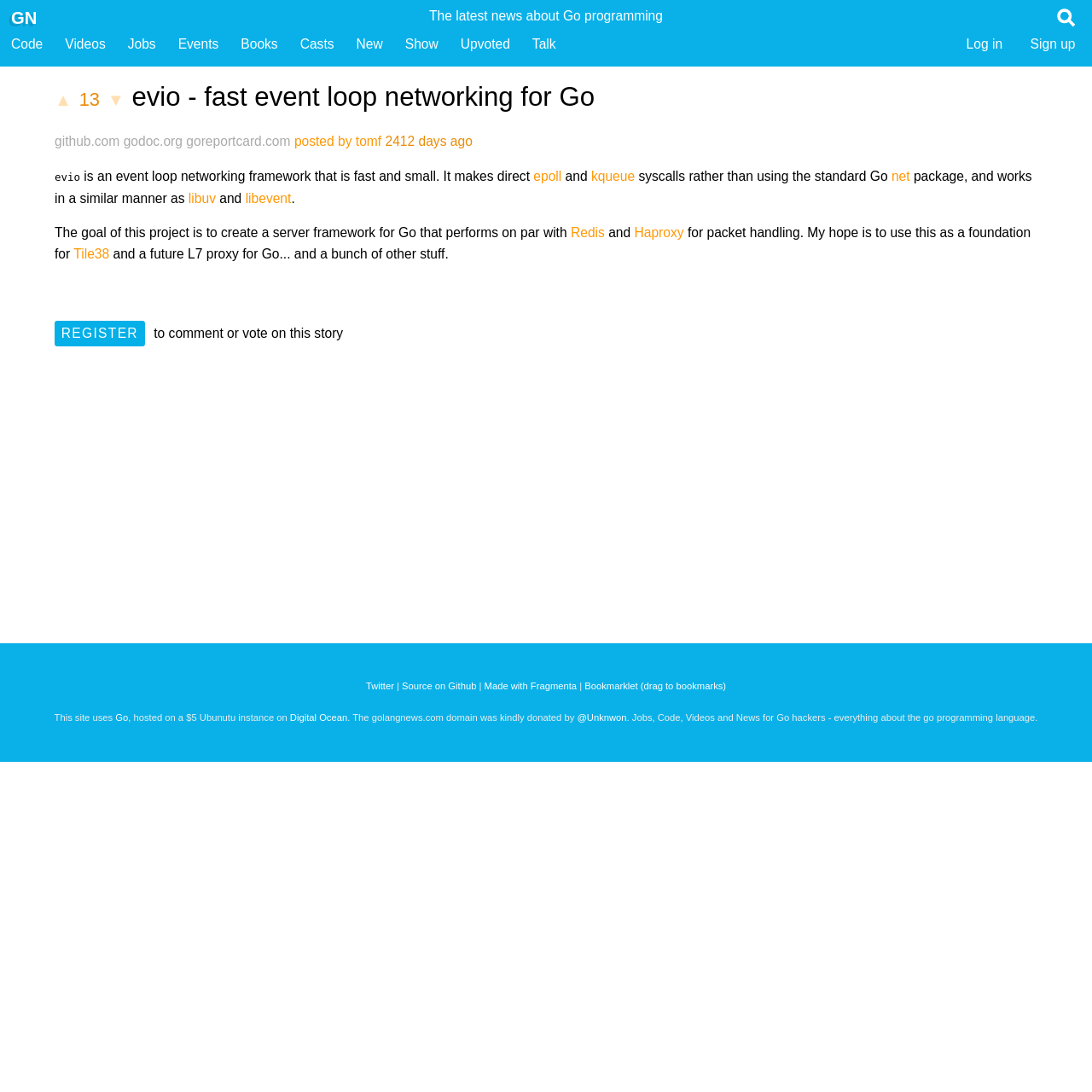Please identify the bounding box coordinates of the area I need to click to accomplish the following instruction: "Sign up for an account".

[0.943, 0.034, 0.985, 0.047]